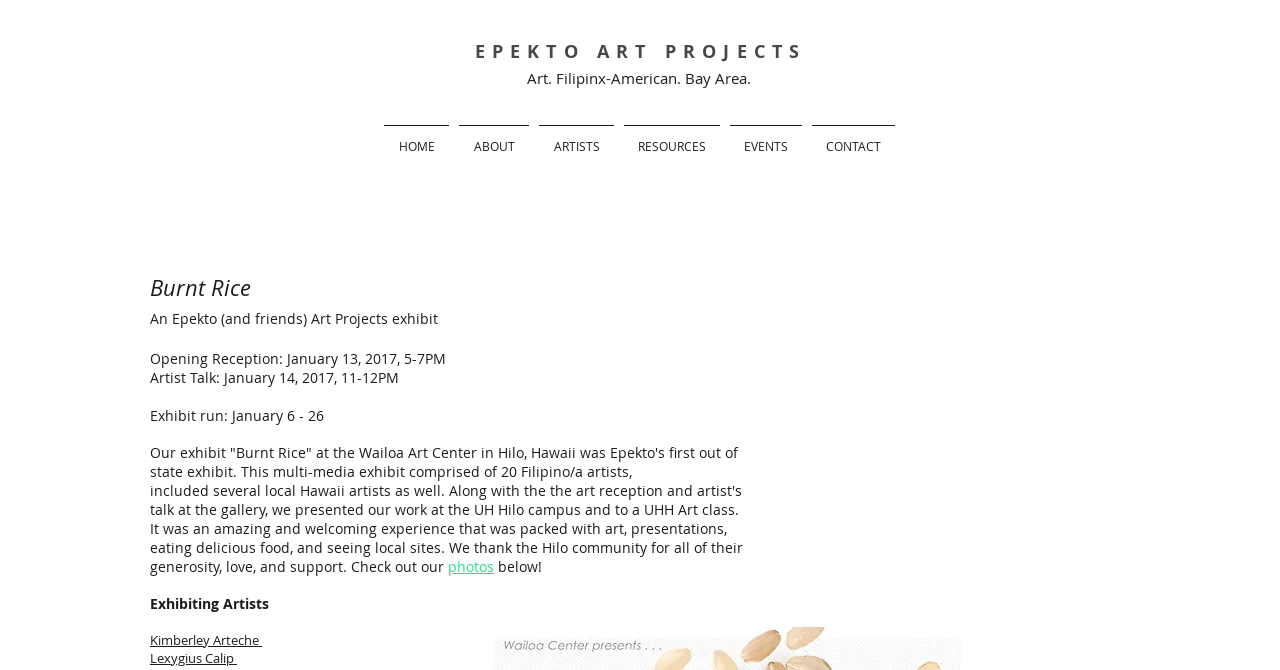Answer the question using only a single word or phrase: 
How many links are there in the navigation menu?

6